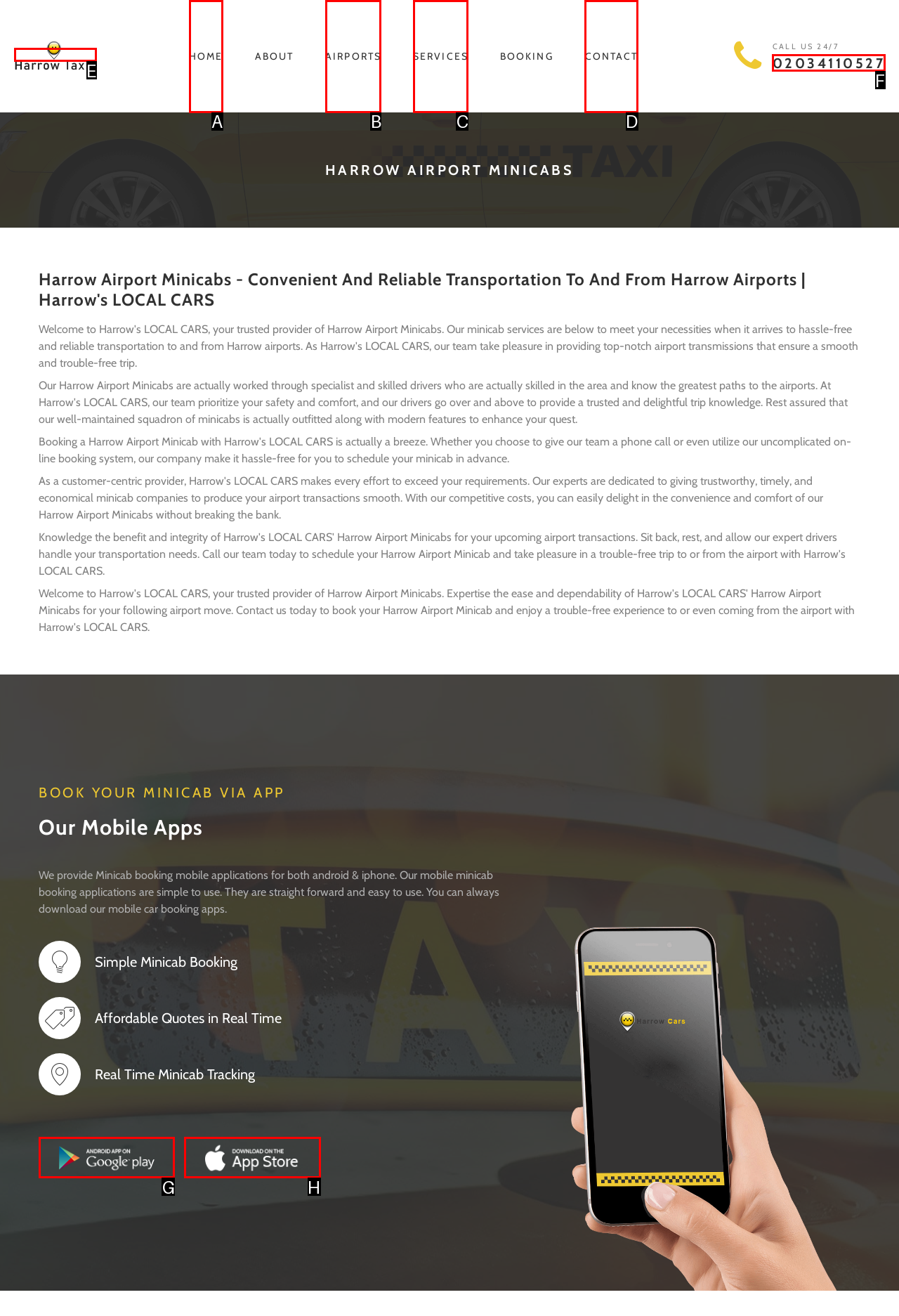Choose the option that best matches the element: Home
Respond with the letter of the correct option.

A